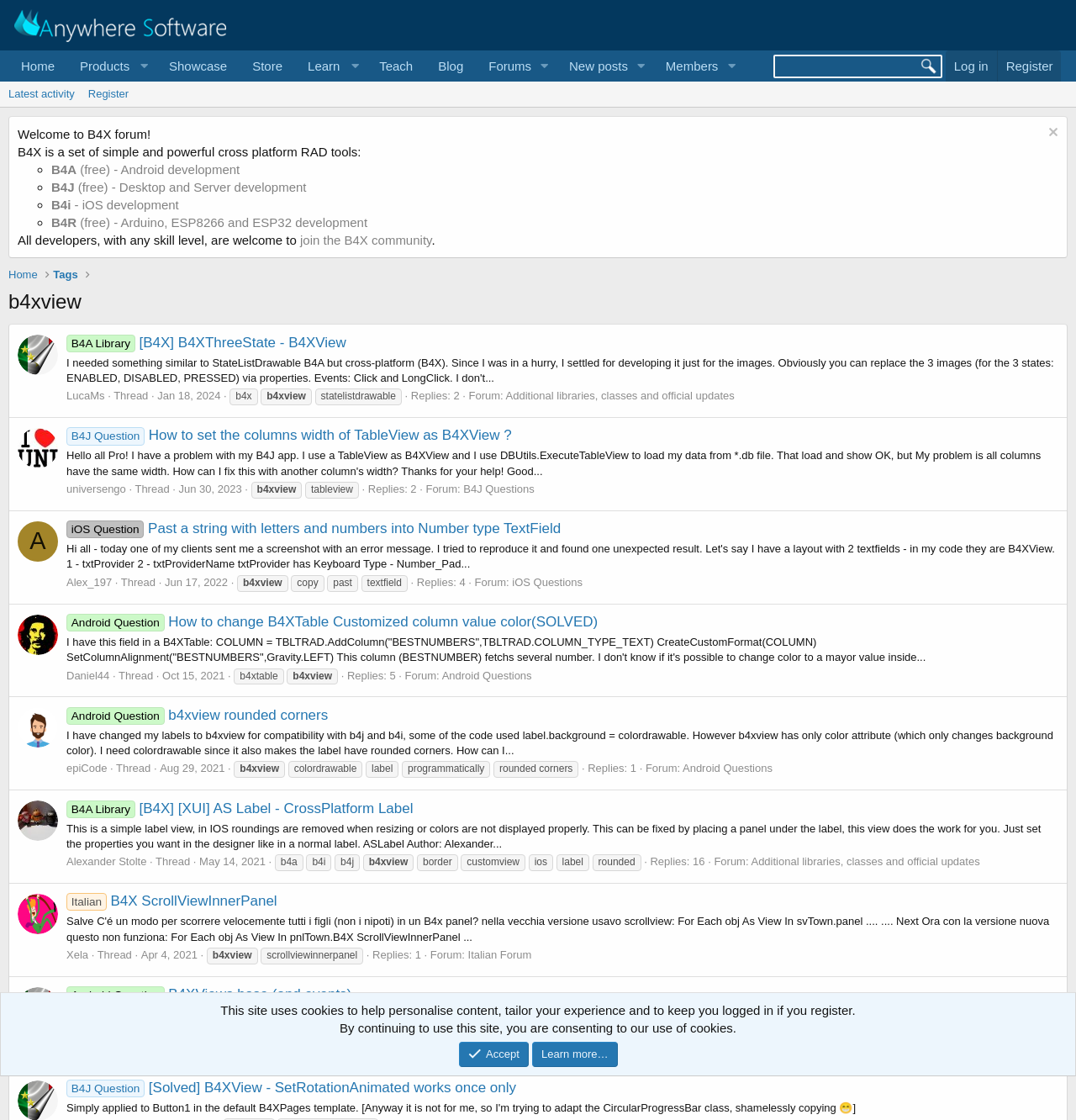From the details in the image, provide a thorough response to the question: What is the name of the user who started the first thread?

The name of the user who started the first thread can be found next to the thread heading, where it is written as 'LucaMs'.